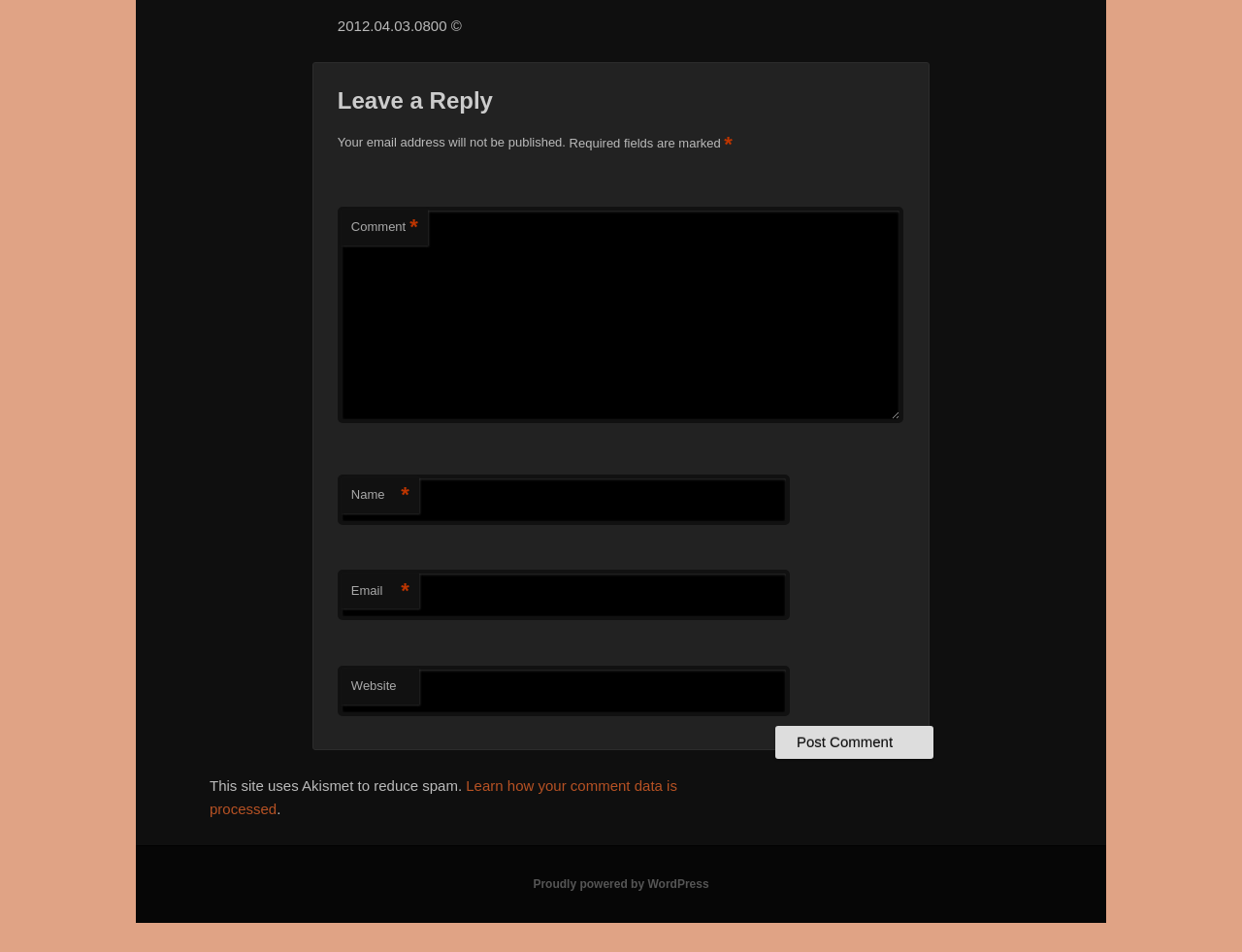What is the purpose of the website?
Please provide a comprehensive answer based on the information in the image.

Based on the webpage structure and the presence of a 'Leave a Reply' heading, it appears that the website is a blog or a platform where users can leave comments or feedback. The presence of text fields for name, email, and website, as well as a 'Post Comment' button, further supports this conclusion.